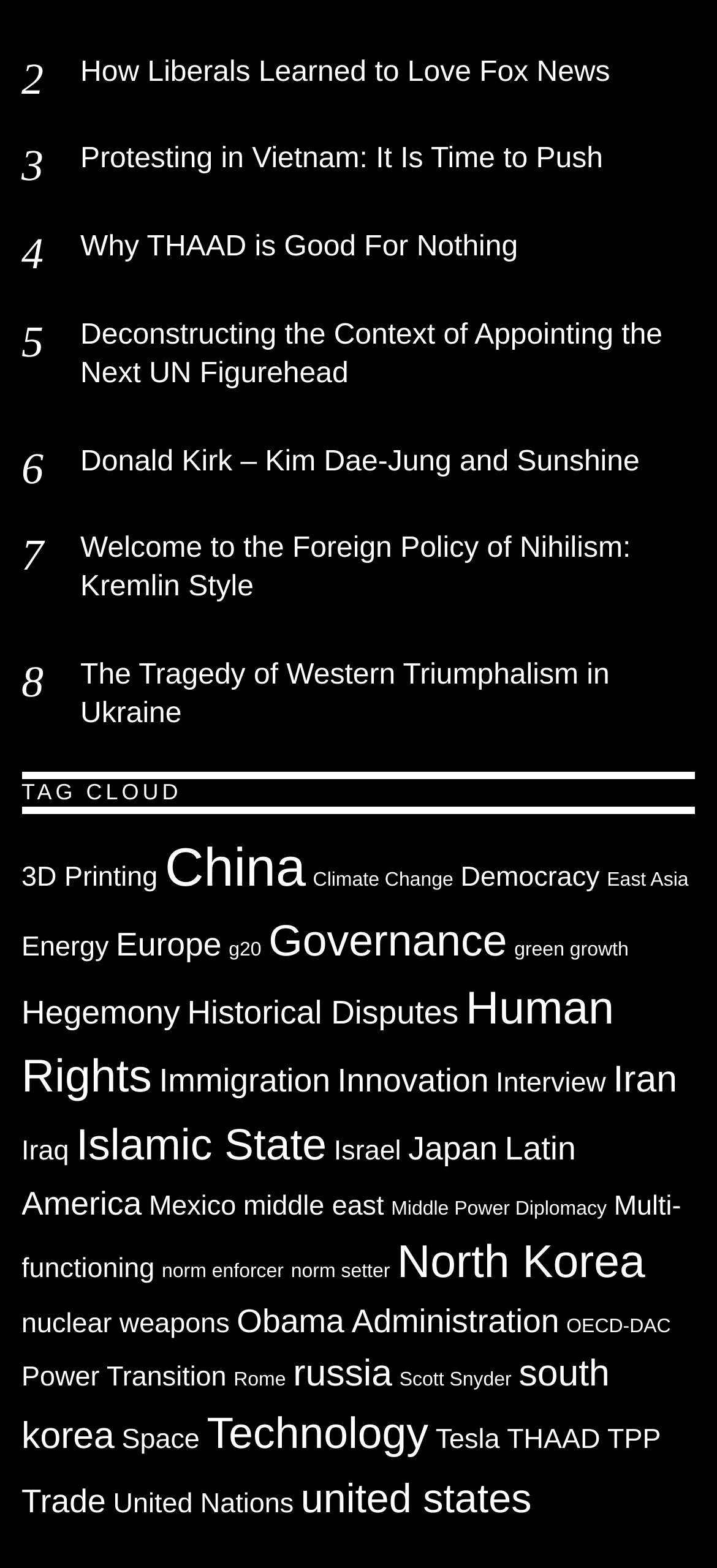Answer the question with a brief word or phrase:
What is the main topic of the webpage?

Foreign Policy